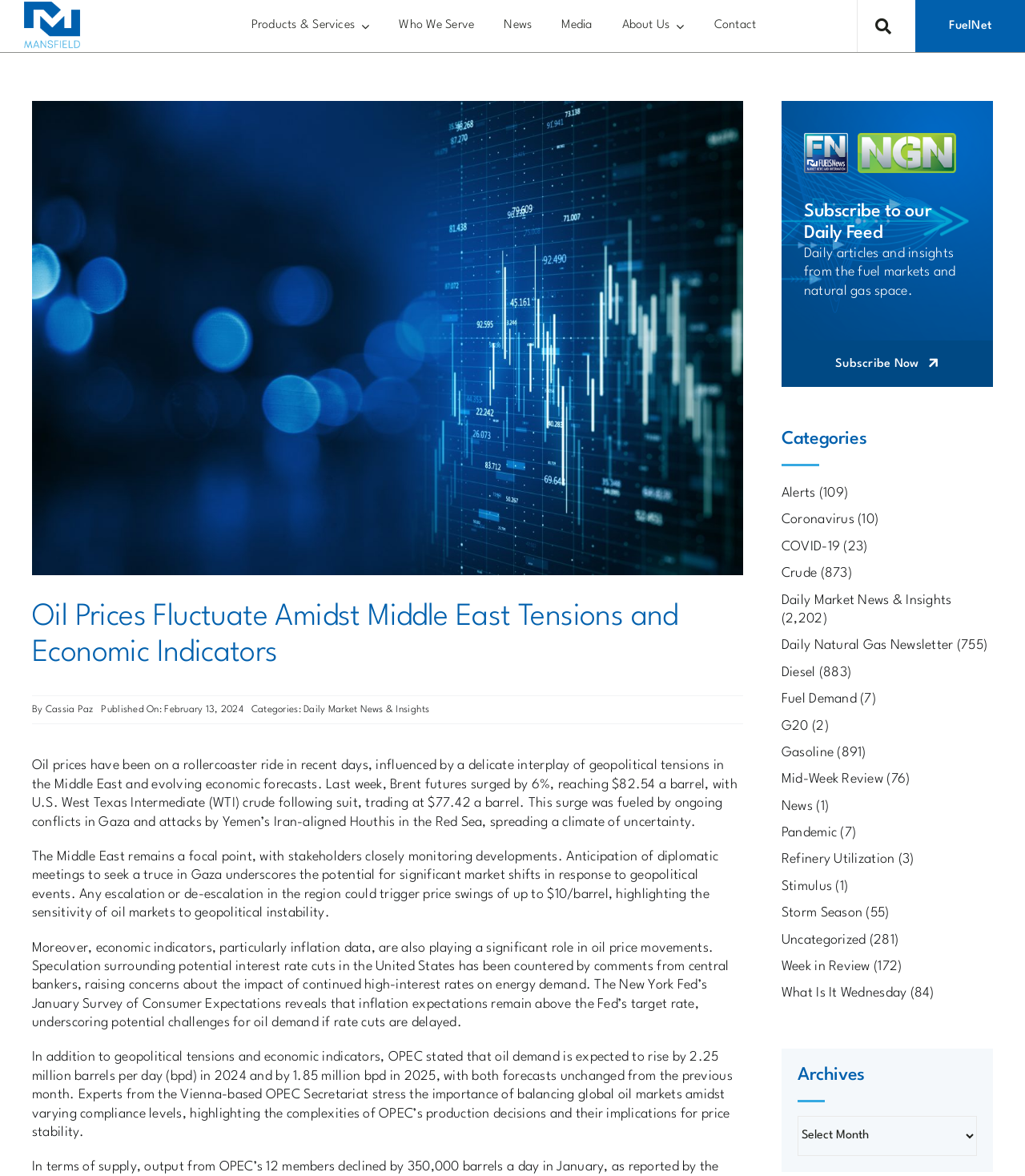What is the author of the current article?
Could you answer the question in a detailed manner, providing as much information as possible?

I found the author's name by looking at the text 'By' followed by the link 'Cassia Paz' which indicates the author of the article.